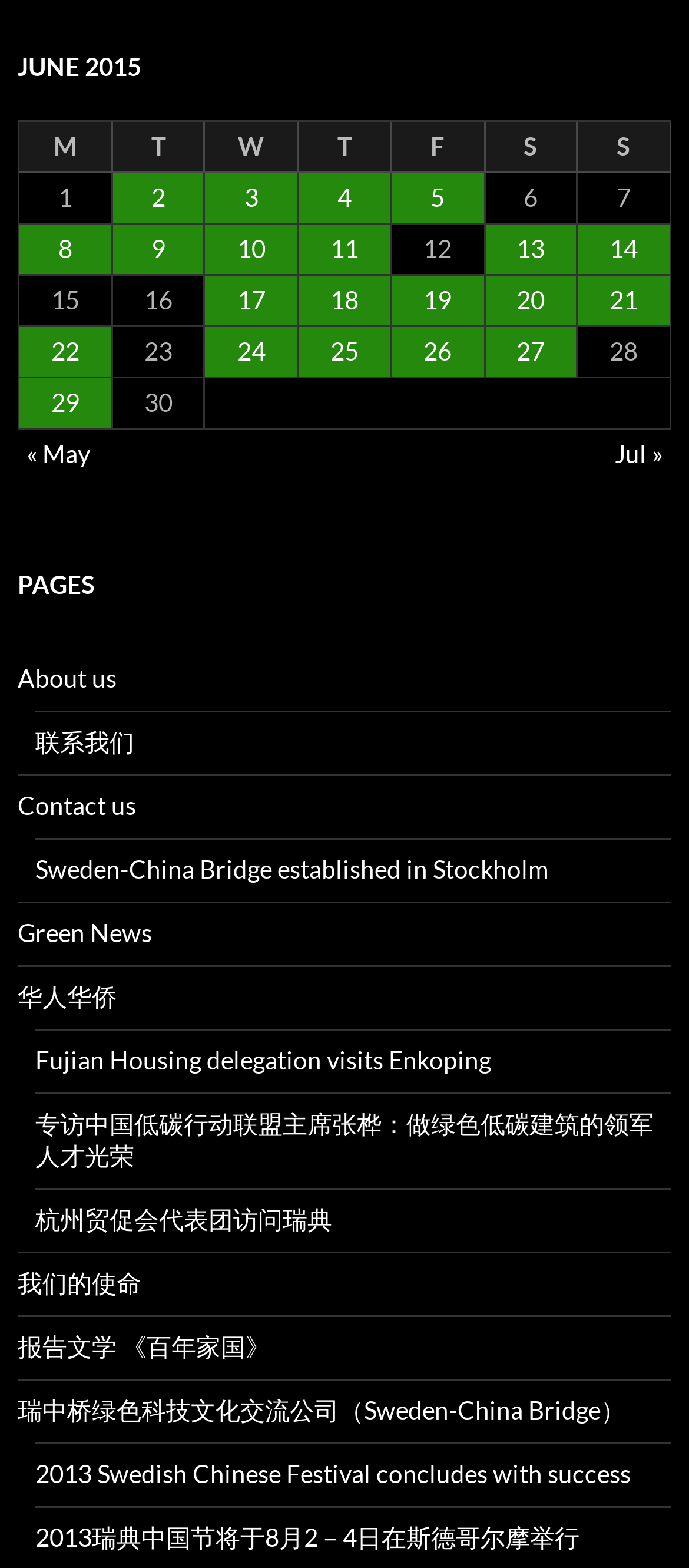Locate the bounding box coordinates of the area where you should click to accomplish the instruction: "Read about us".

[0.026, 0.423, 0.169, 0.442]